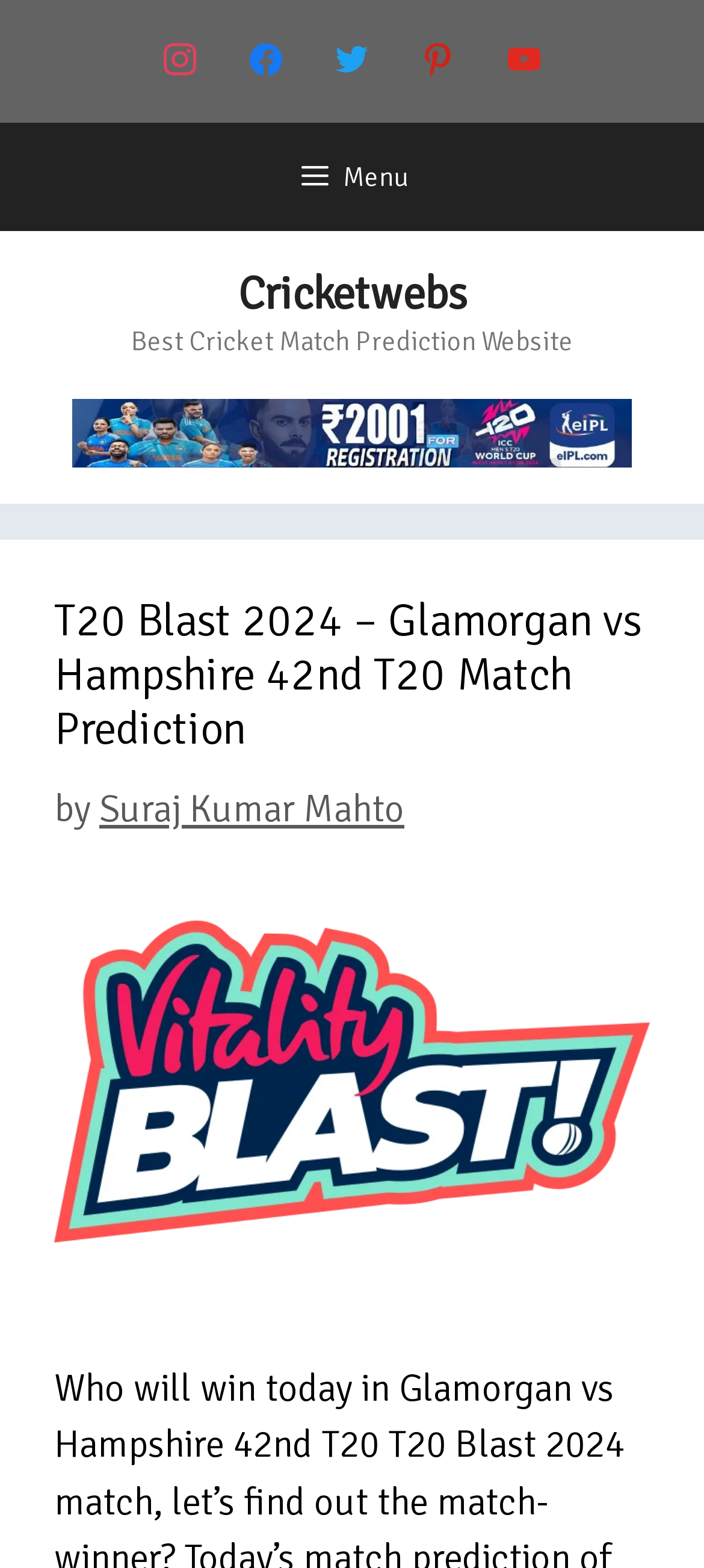Please determine the bounding box coordinates of the element's region to click in order to carry out the following instruction: "Visit the Cricketwebs homepage". The coordinates should be four float numbers between 0 and 1, i.e., [left, top, right, bottom].

[0.338, 0.169, 0.662, 0.204]